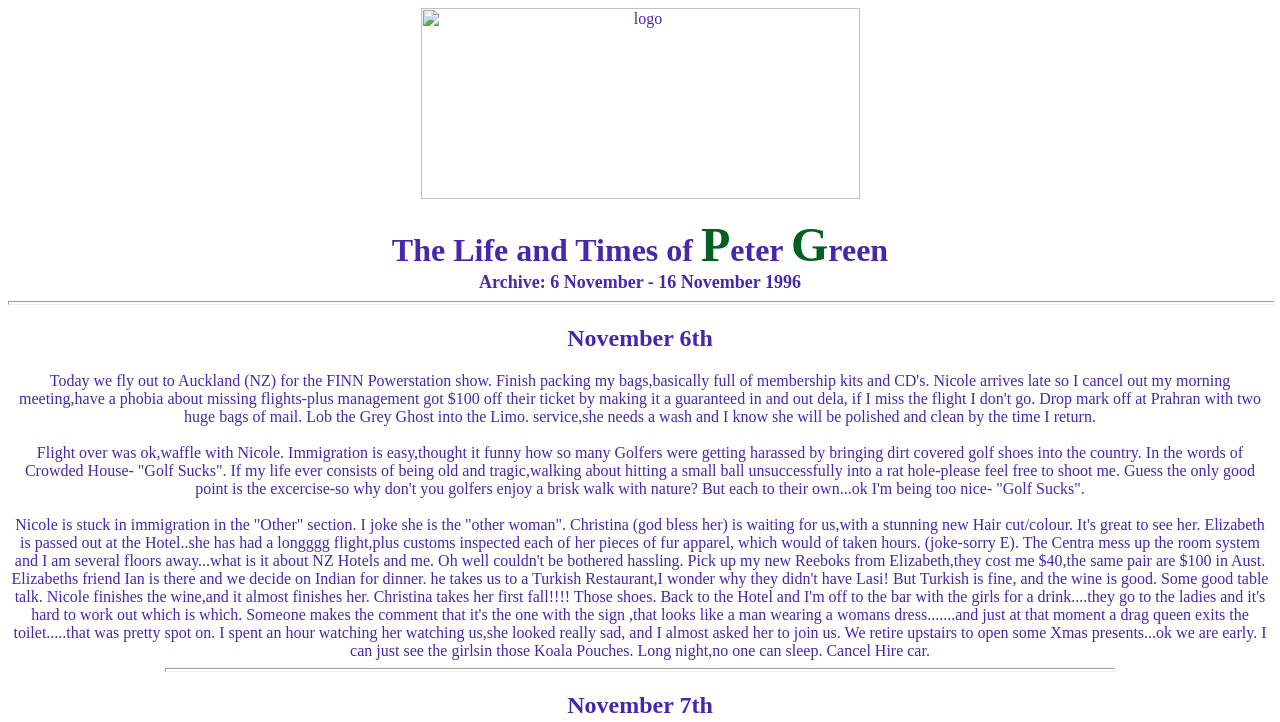Detail the webpage's structure and highlights in your description.

The webpage is an archive of a personal blog, titled "Famous for Sixteen Minutes". At the top-left corner, there is a logo image. Below the logo, there is a title "The Life and Times of Peter Green" in three parts, with the words "The Life and Times of" on the left, "P" in the middle, and "eter" and "G" and "reen" on the right, forming a single line of text.

Below the title, there is a subtitle "Archive: 6 November - 16 November 1996". A horizontal separator line follows, dividing the page into two sections. The top section contains the title and subtitle, while the bottom section contains the blog entries.

The first blog entry is titled "November 6th" and is a long paragraph of text describing the author's experiences, including a flight, immigration, and meeting friends. The text is quite detailed and includes humorous anecdotes.

Below the first blog entry, there is another horizontal separator line, followed by a second blog entry titled "November 7th". However, the content of this entry is not provided in the accessibility tree.